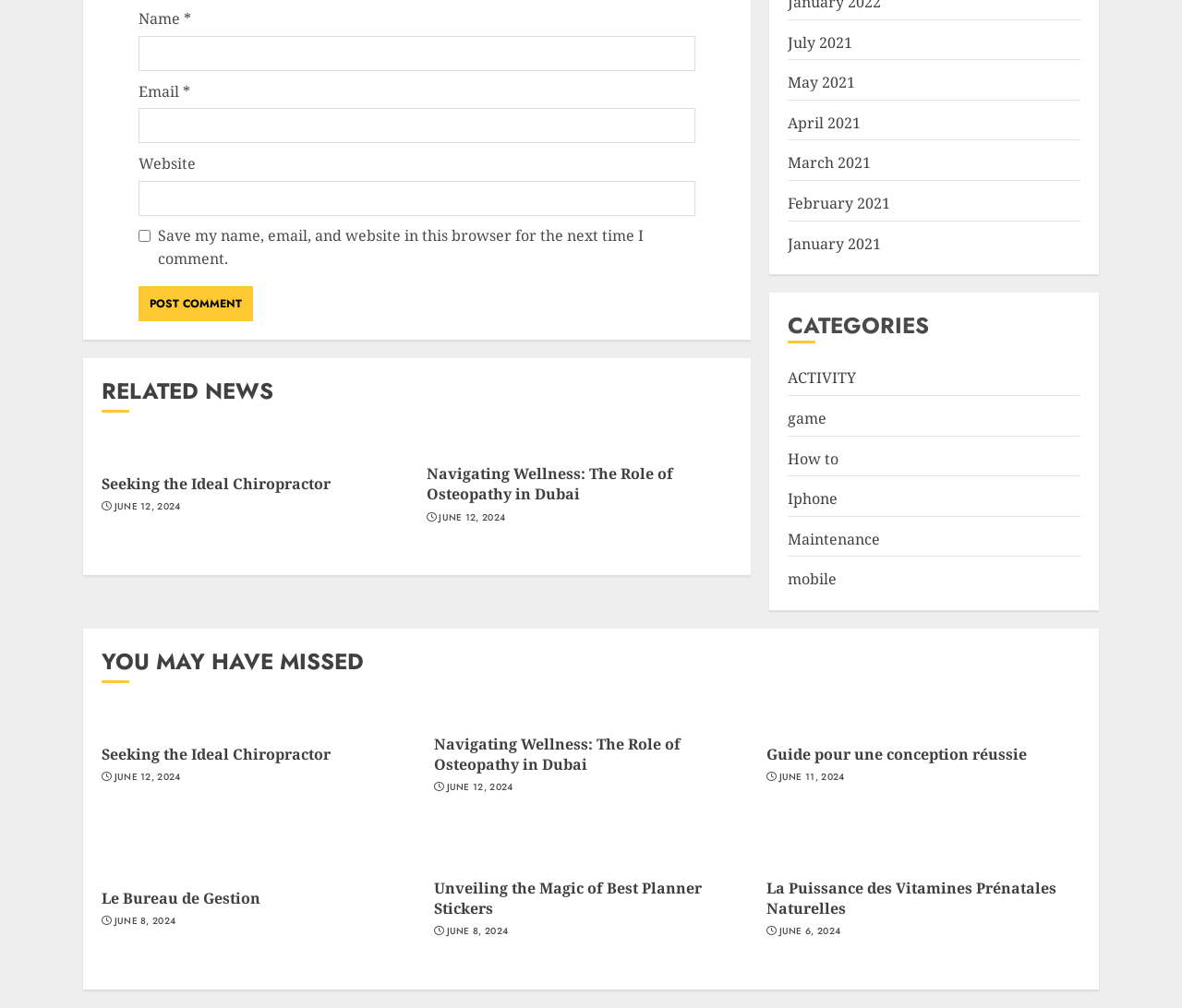Determine the bounding box coordinates of the region that needs to be clicked to achieve the task: "Enter your name".

[0.117, 0.035, 0.588, 0.07]